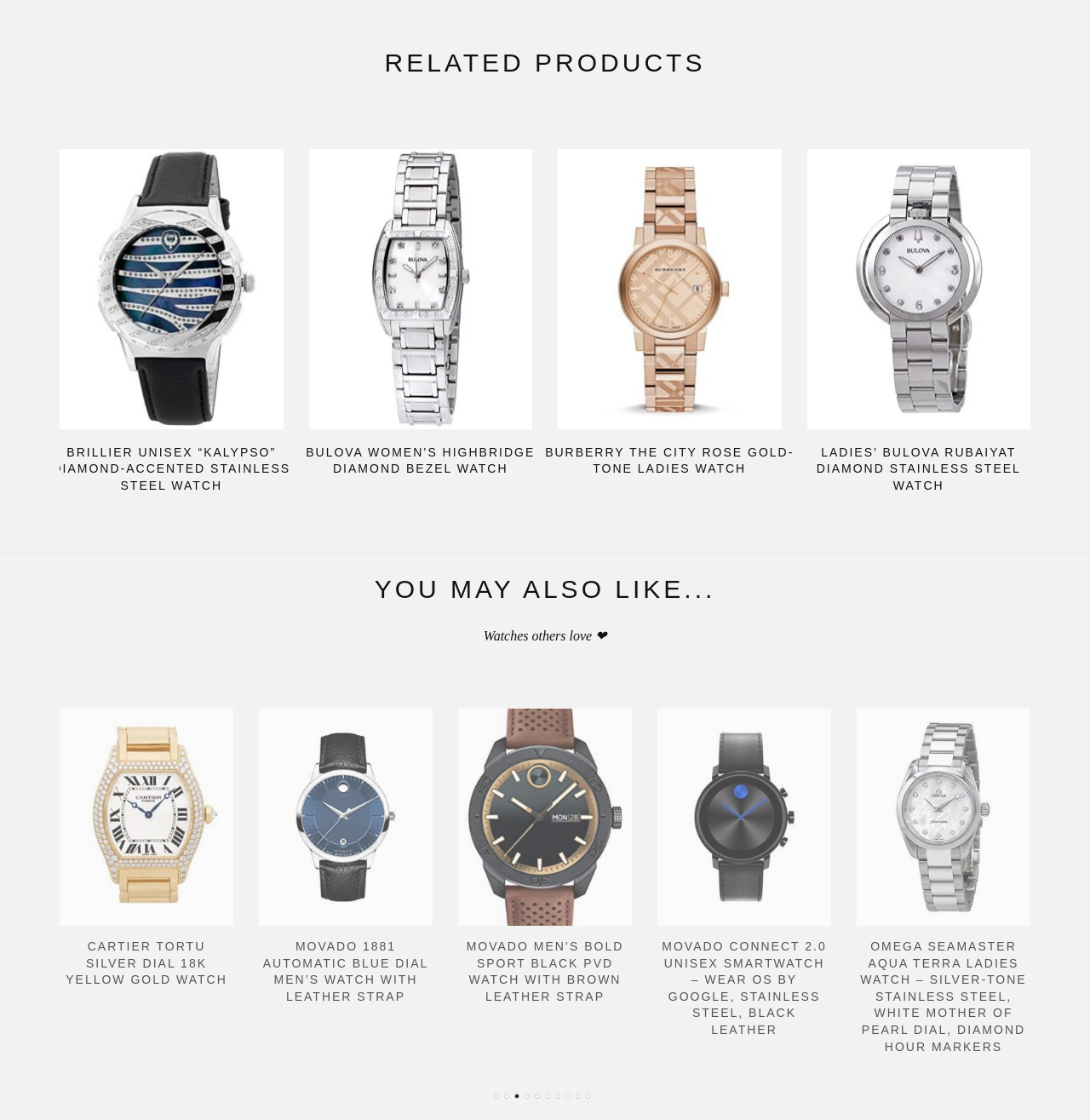Determine the bounding box coordinates of the clickable area required to perform the following instruction: "Click on Bold new ideas: our review of the Orbea Diem with its innovative frame and unique design". The coordinates should be represented as four float numbers between 0 and 1: [left, top, right, bottom].

None